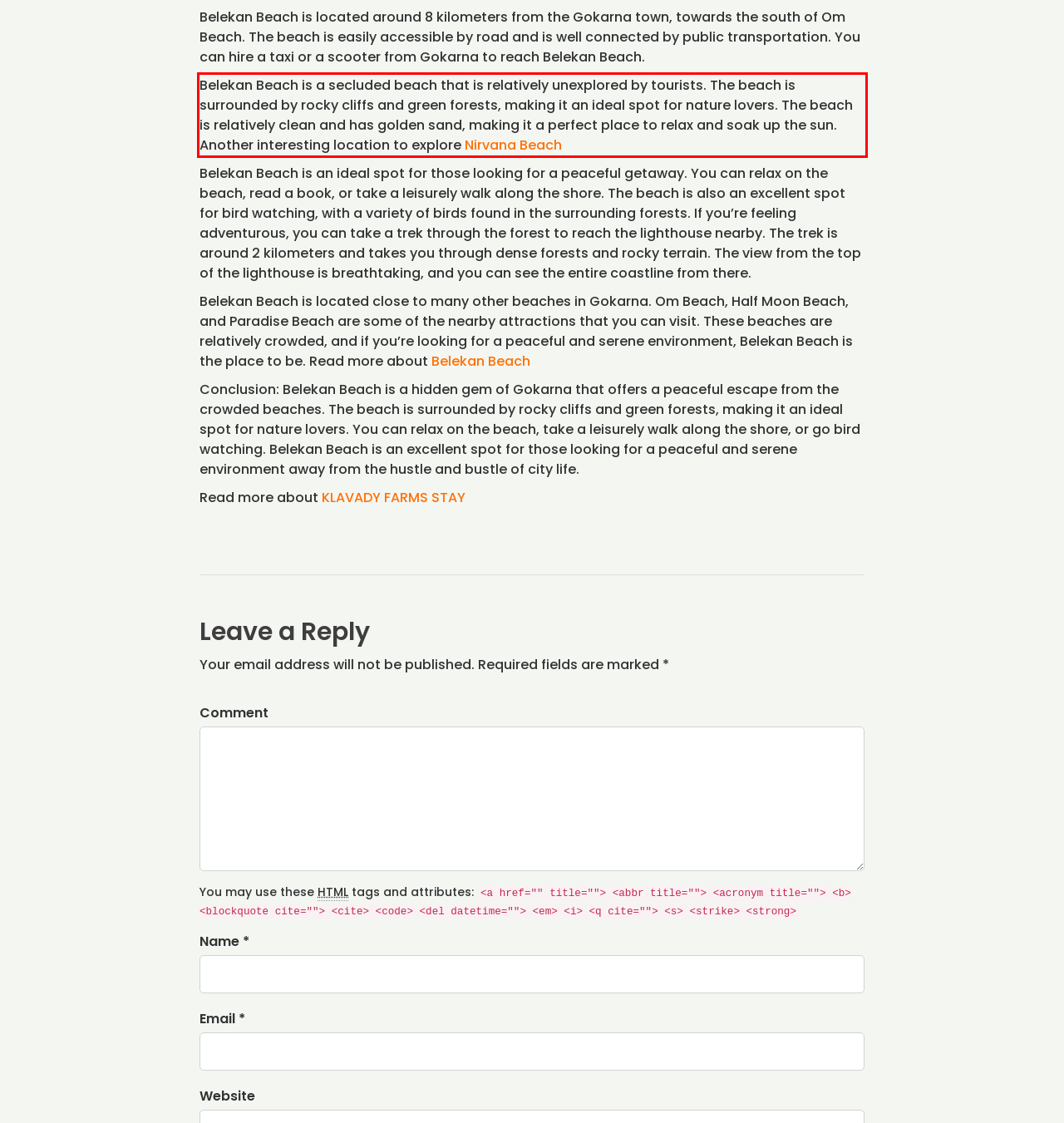Within the screenshot of a webpage, identify the red bounding box and perform OCR to capture the text content it contains.

Belekan Beach is a secluded beach that is relatively unexplored by tourists. The beach is surrounded by rocky cliffs and green forests, making it an ideal spot for nature lovers. The beach is relatively clean and has golden sand, making it a perfect place to relax and soak up the sun. Another interesting location to explore Nirvana Beach